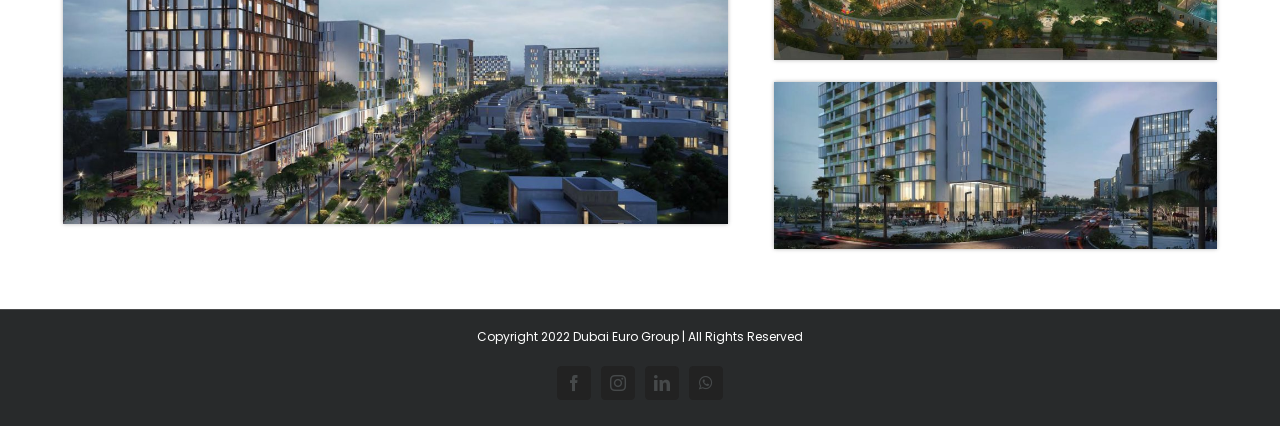Please provide a one-word or phrase answer to the question: 
What is the purpose of the icons at the bottom?

Social media links